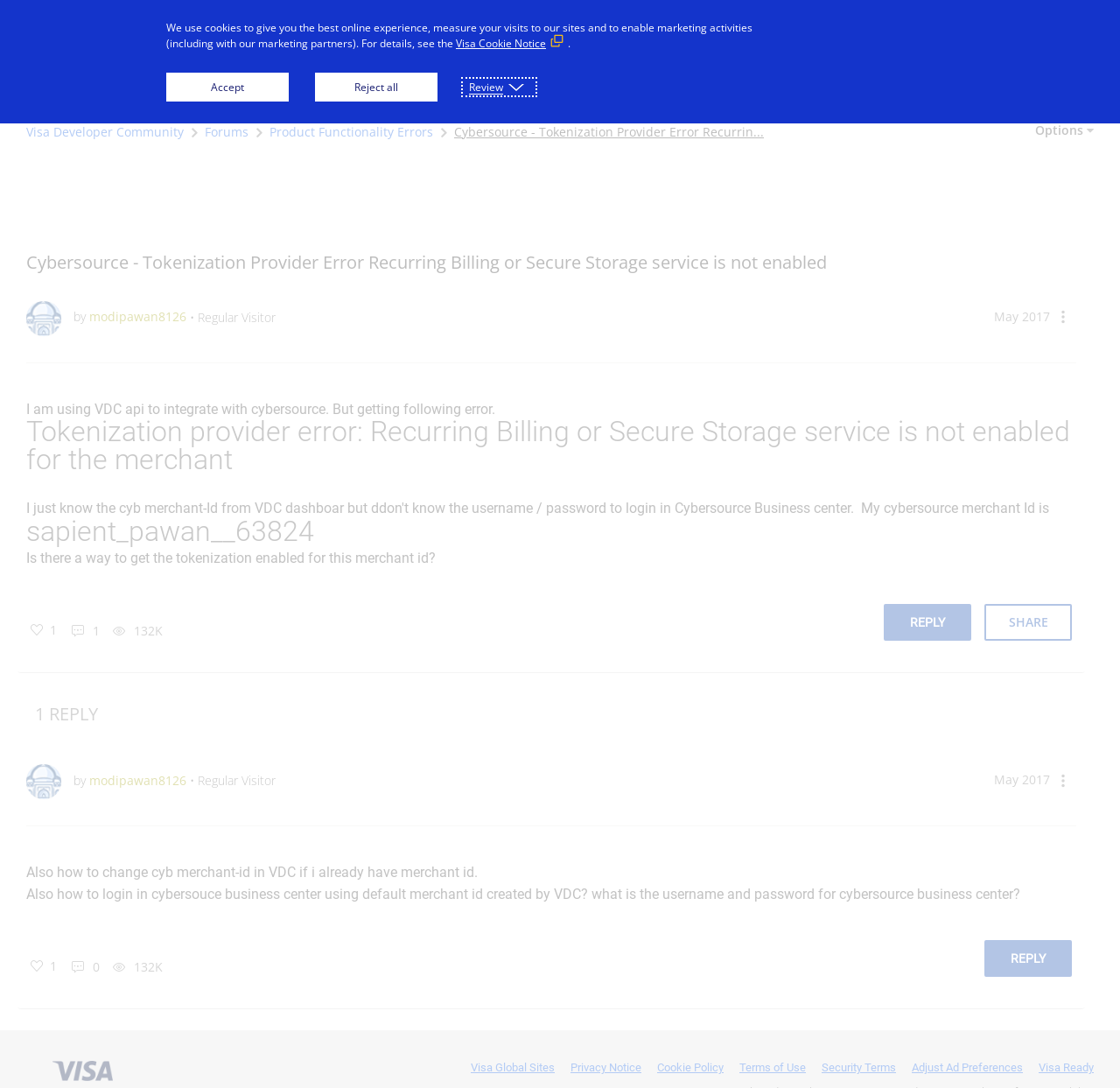Please identify the bounding box coordinates of the element's region that needs to be clicked to fulfill the following instruction: "View the 'Visa Developer Center'". The bounding box coordinates should consist of four float numbers between 0 and 1, i.e., [left, top, right, bottom].

[0.023, 0.016, 0.179, 0.034]